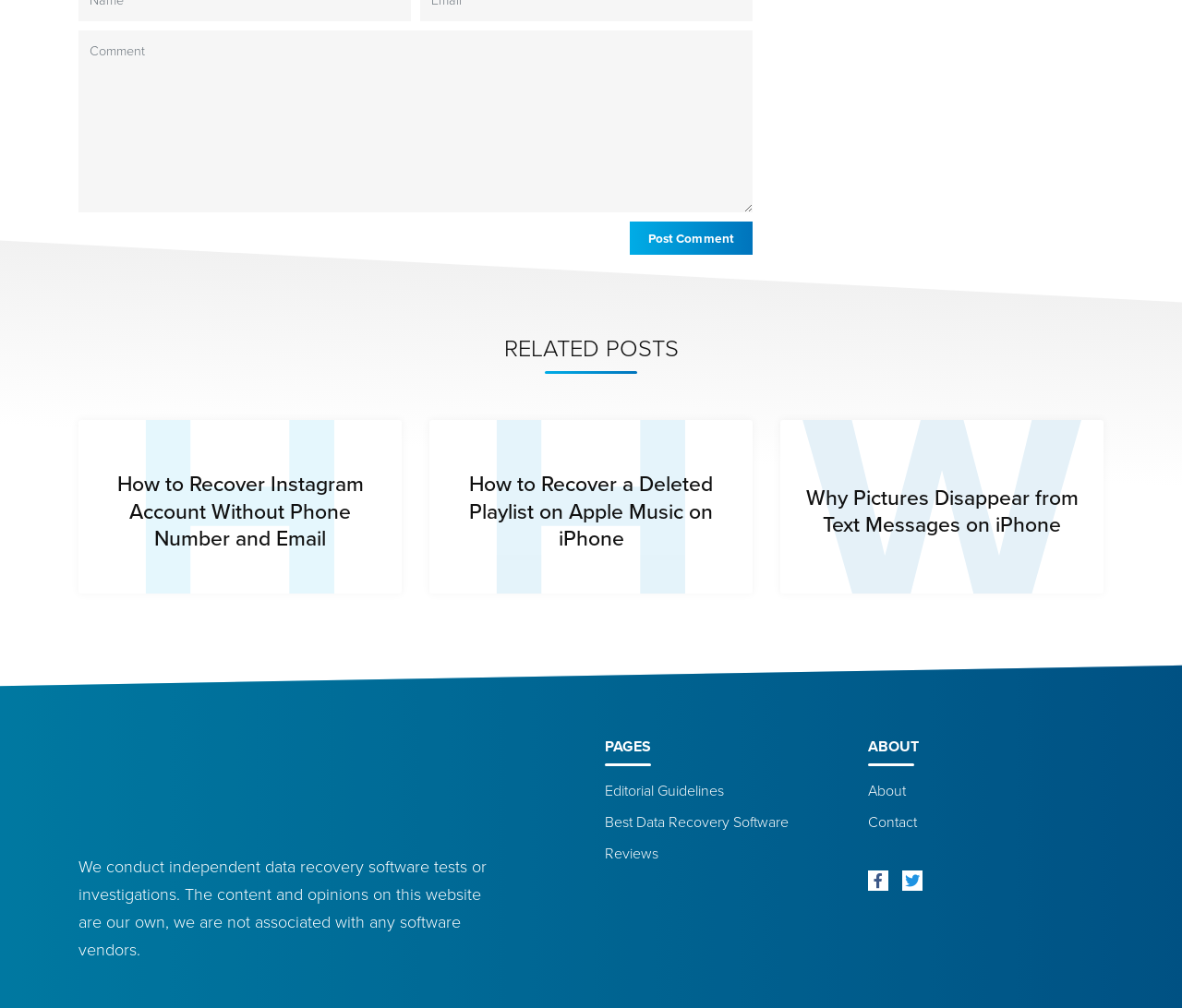Kindly determine the bounding box coordinates for the area that needs to be clicked to execute this instruction: "post a comment".

[0.533, 0.219, 0.637, 0.253]